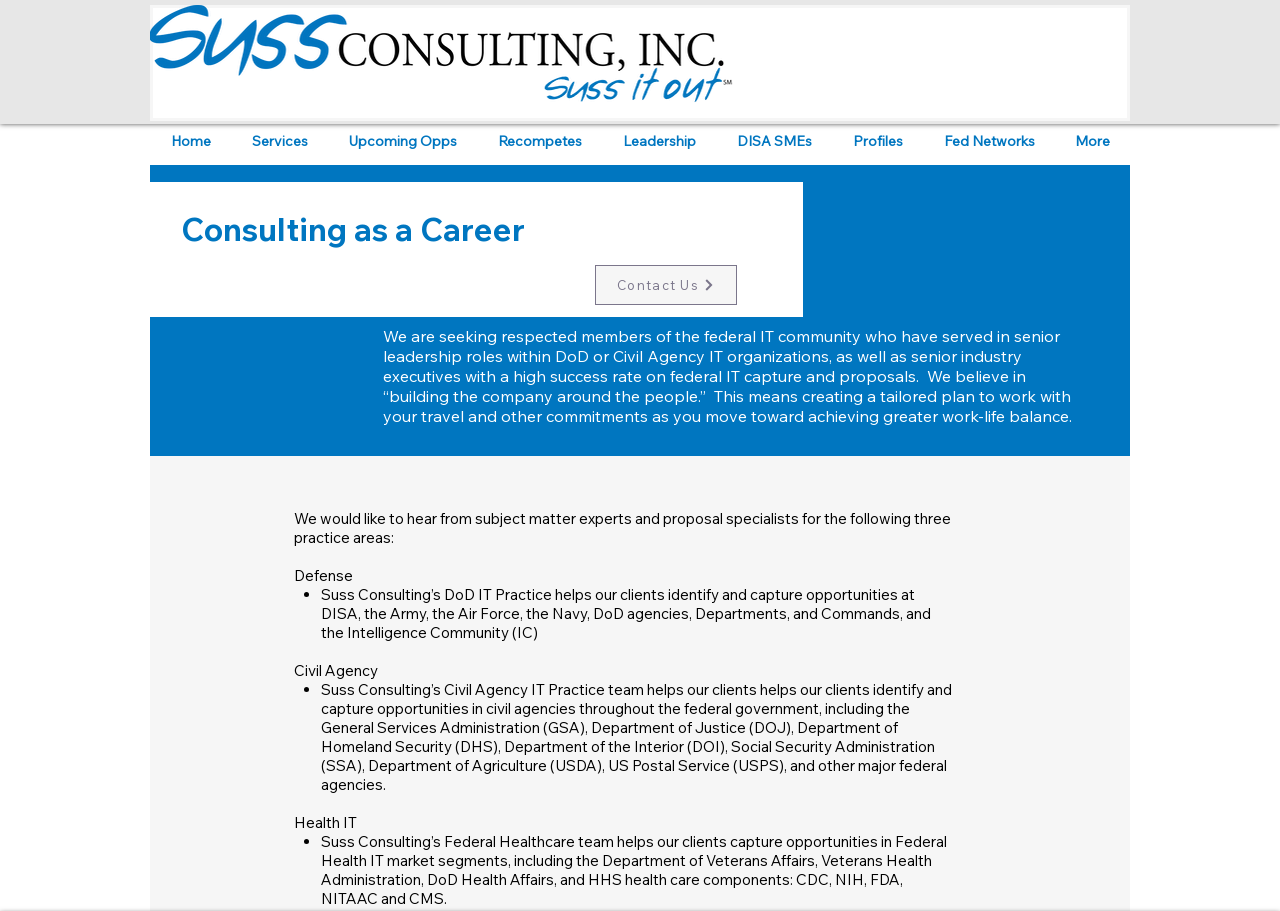Please answer the following question using a single word or phrase: 
What is the bounding box coordinate of the 'Contact Us' link?

[0.465, 0.291, 0.576, 0.335]